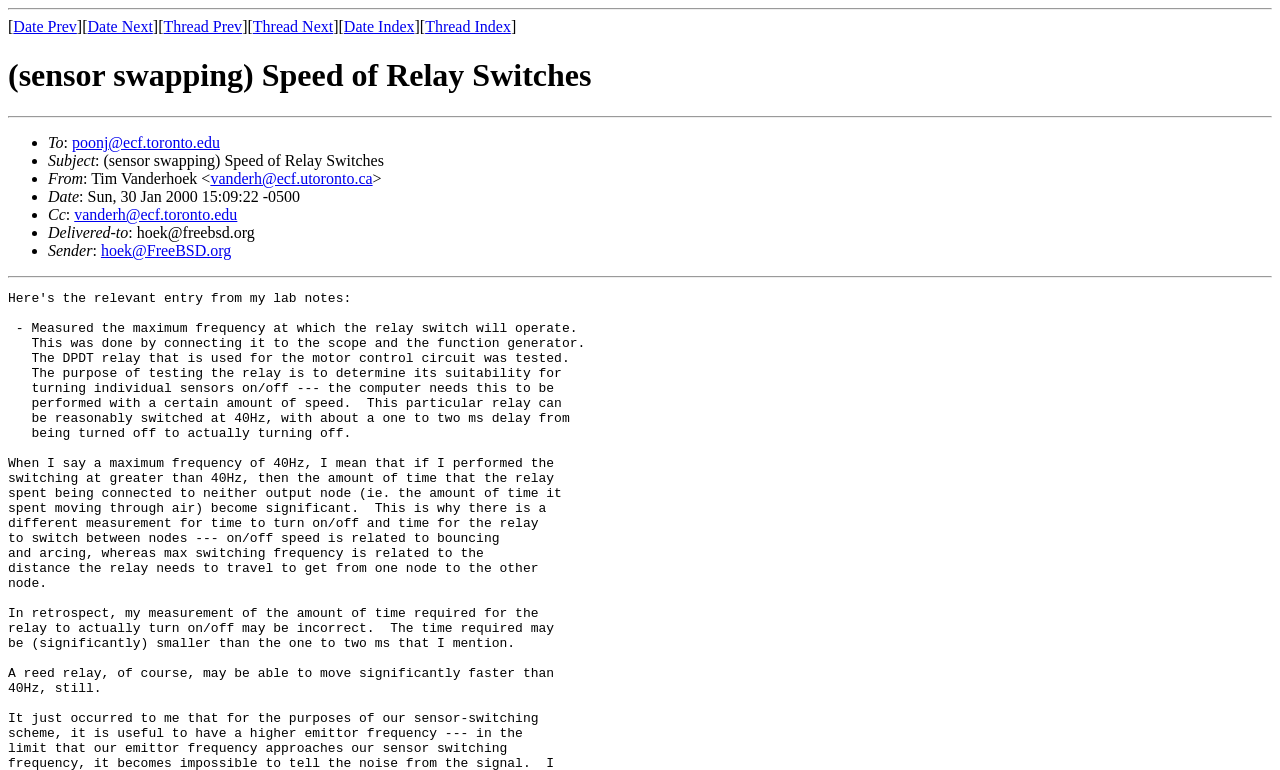Determine the bounding box coordinates of the clickable element necessary to fulfill the instruction: "Go to previous date". Provide the coordinates as four float numbers within the 0 to 1 range, i.e., [left, top, right, bottom].

[0.01, 0.023, 0.06, 0.045]